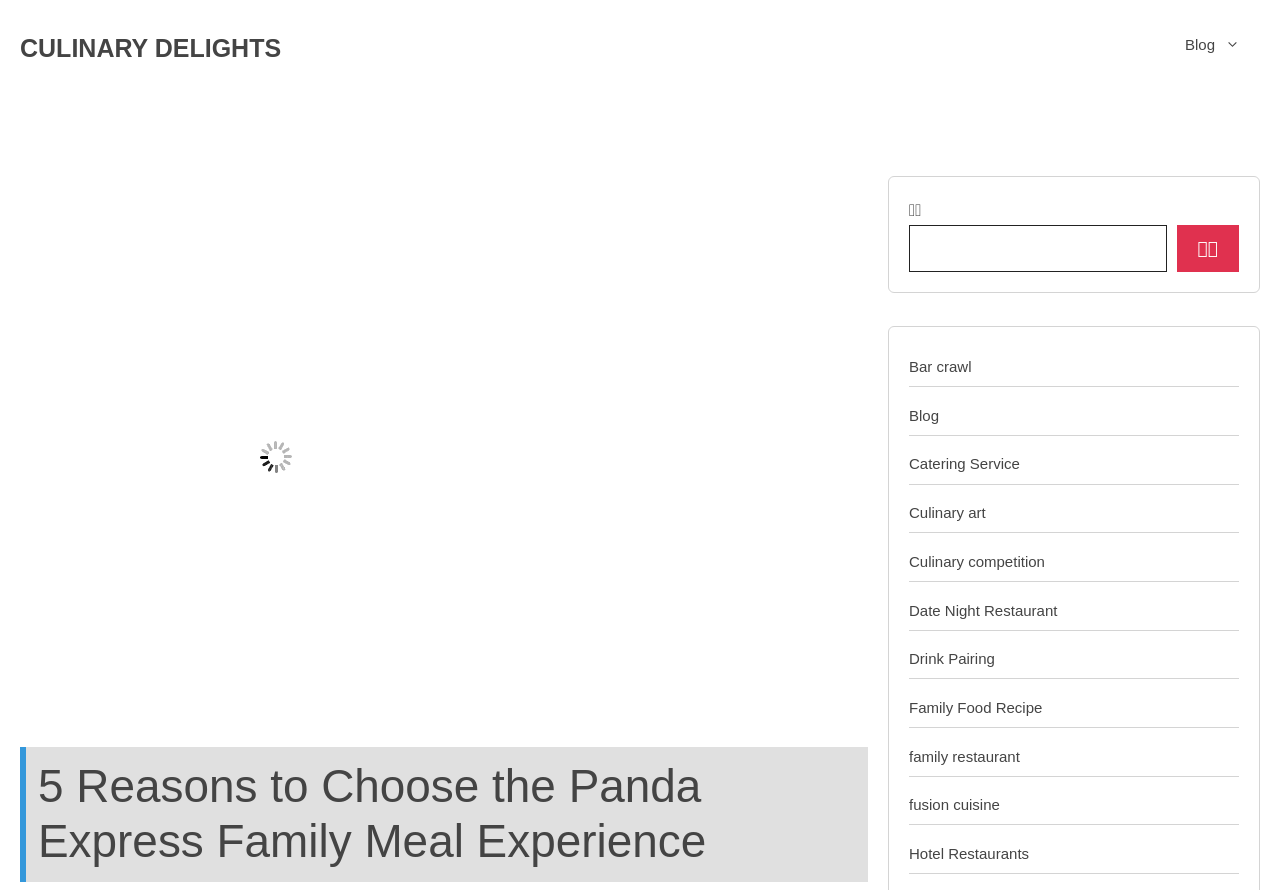Locate the bounding box coordinates of the clickable region to complete the following instruction: "Check out the family food recipe."

[0.71, 0.785, 0.814, 0.804]